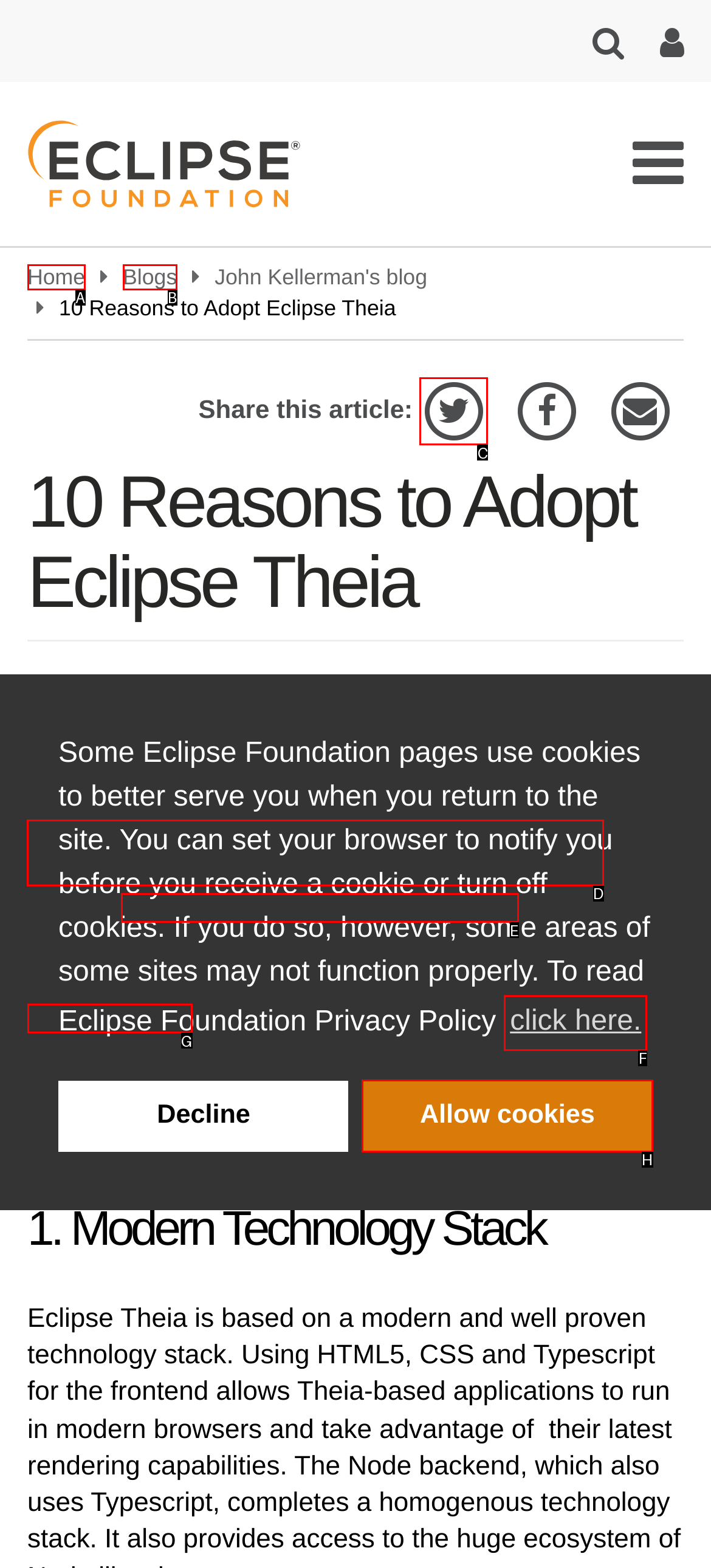Which UI element should be clicked to perform the following task: Learn more about building your own IDE/tools based on Theia? Answer with the corresponding letter from the choices.

D